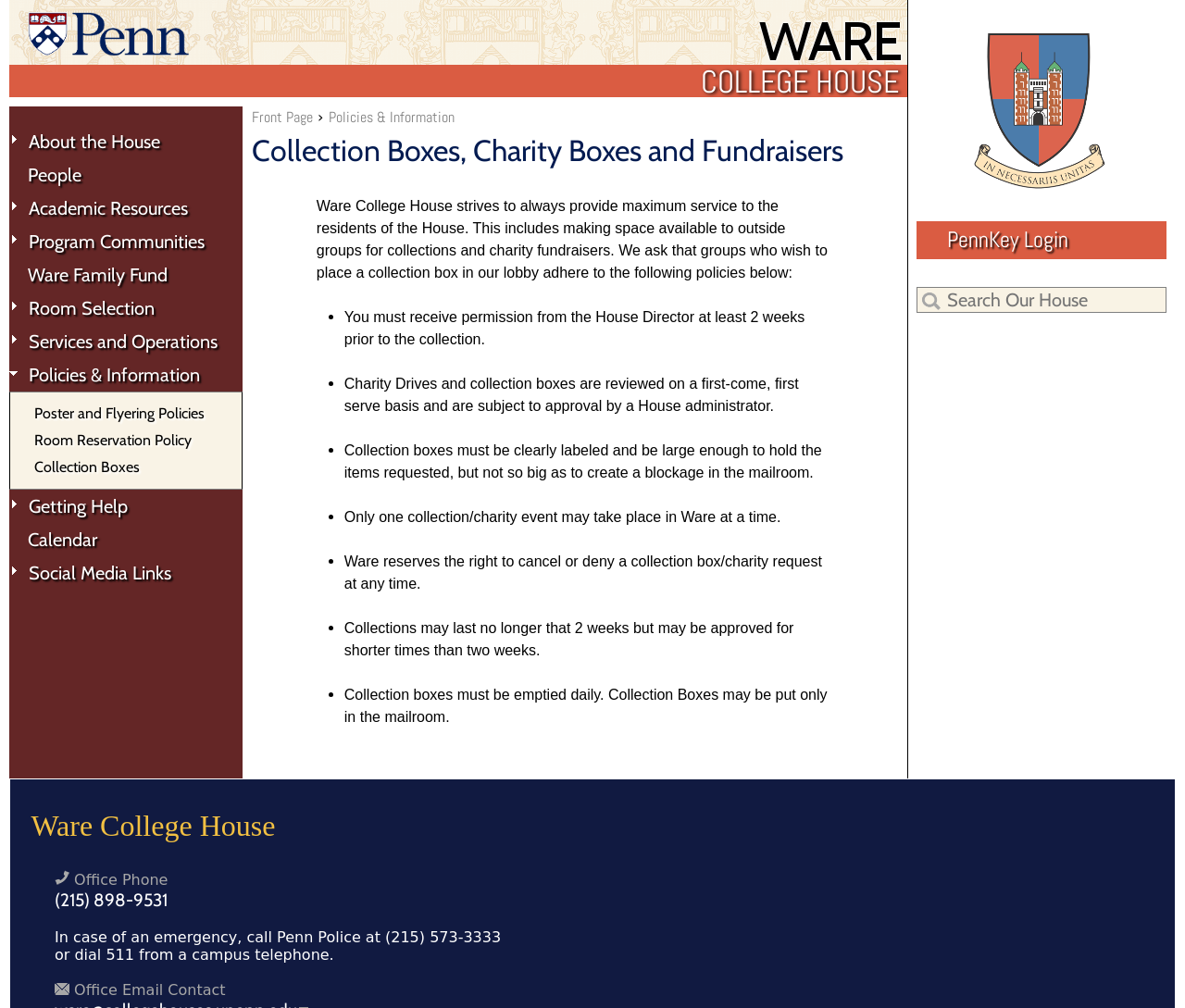How often should collection boxes be emptied?
Please look at the screenshot and answer in one word or a short phrase.

Daily